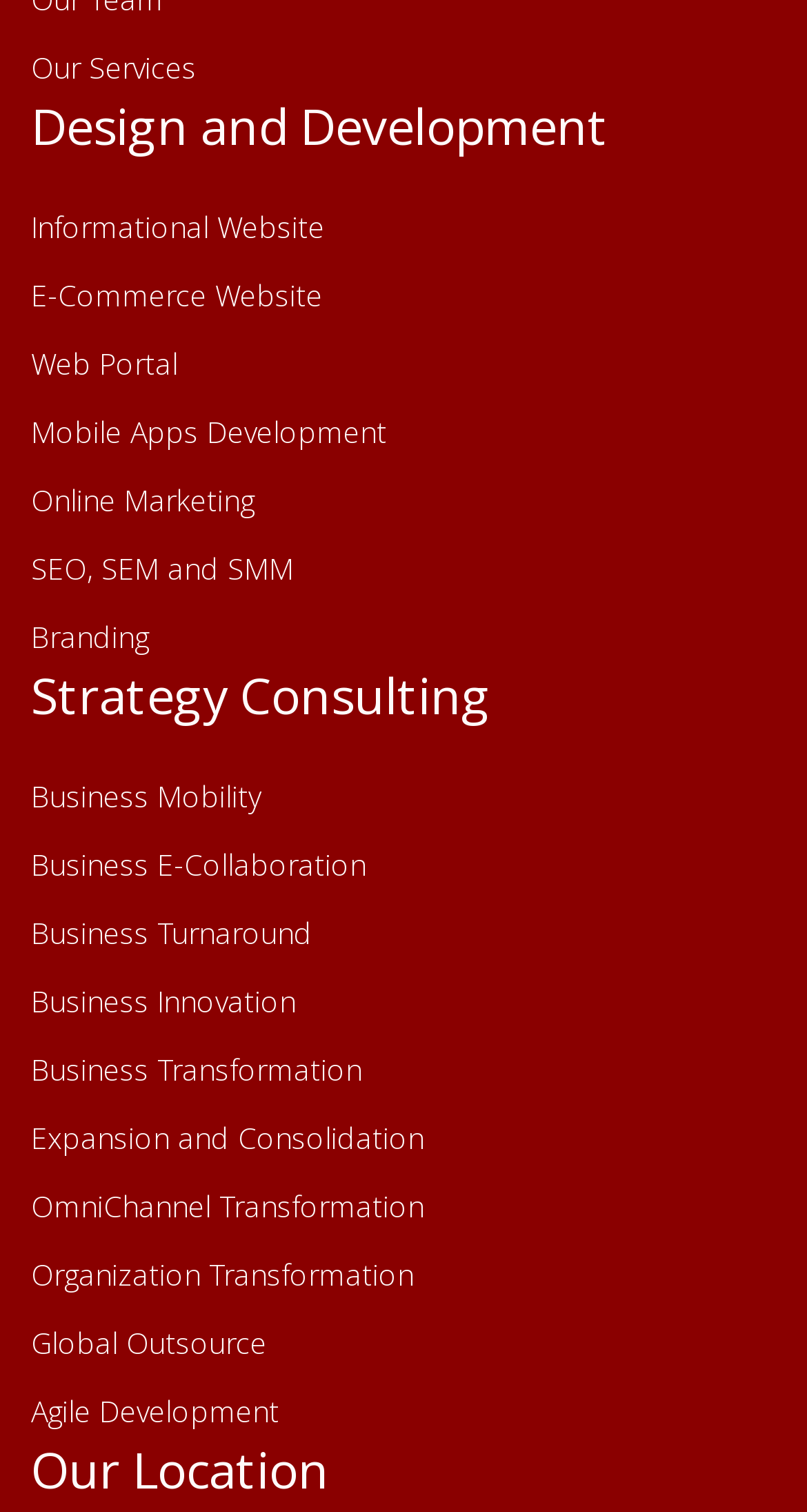Identify the bounding box coordinates of the element to click to follow this instruction: 'Explore Our Location'. Ensure the coordinates are four float values between 0 and 1, provided as [left, top, right, bottom].

[0.038, 0.956, 0.962, 0.989]